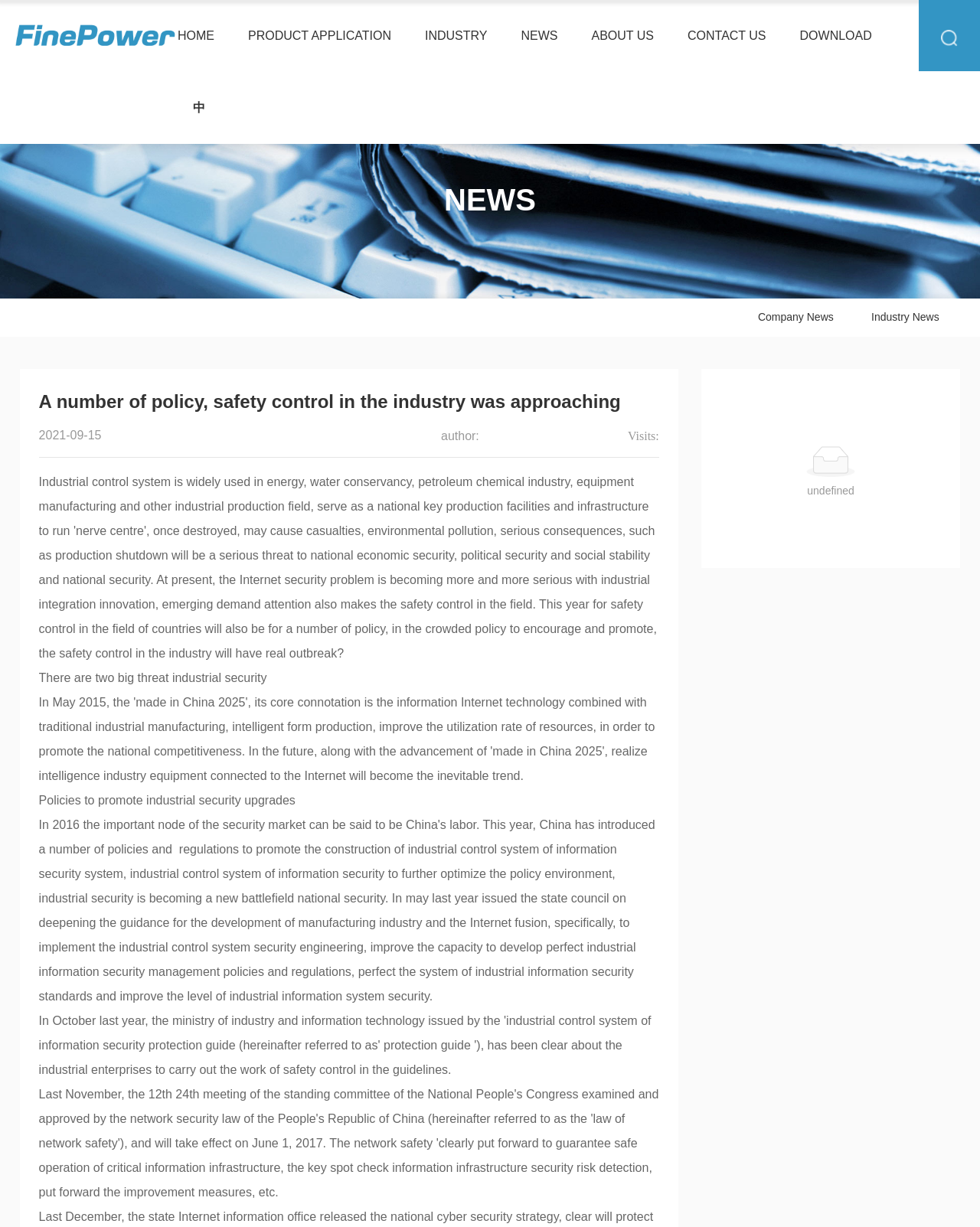Please examine the image and answer the question with a detailed explanation:
How many types of news are there?

There are two types of news, 'Company News' and 'Industry News', which are located below the 'NEWS' heading with bounding box coordinates of [0.757, 0.243, 0.867, 0.274] and [0.868, 0.243, 0.979, 0.274] respectively.